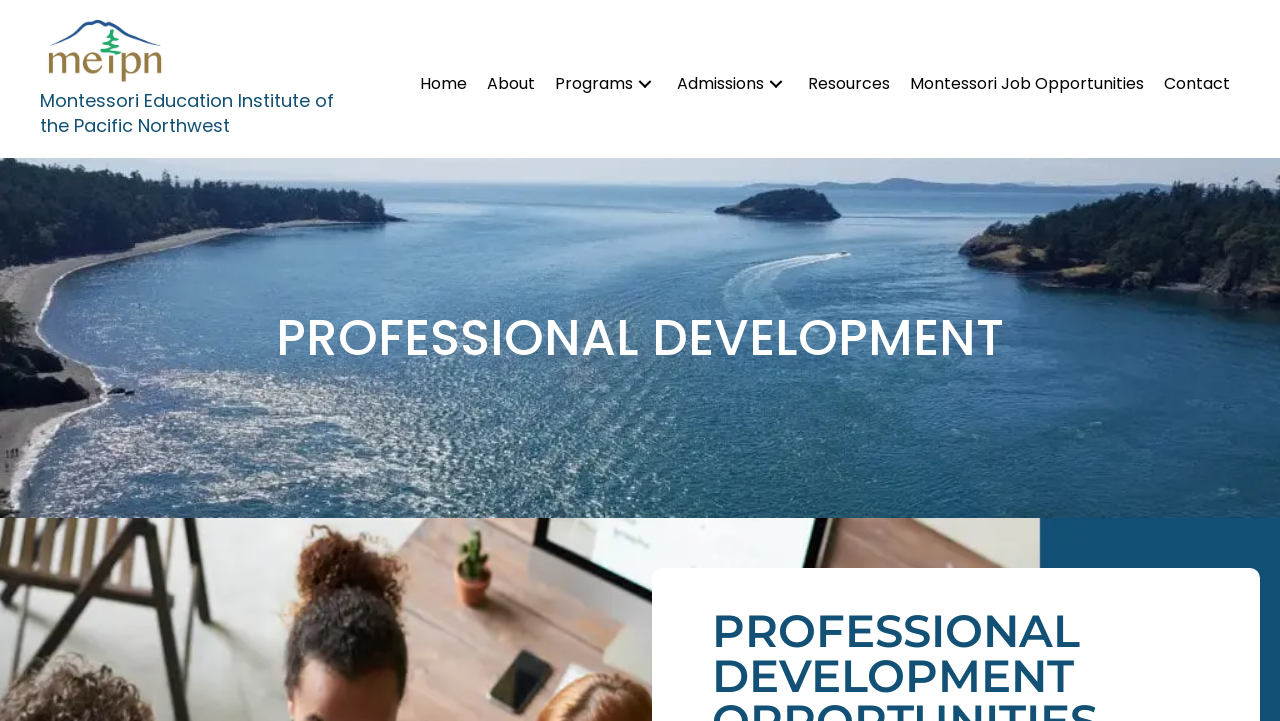What is the topic of the section below the navigation menu?
Using the visual information from the image, give a one-word or short-phrase answer.

PROFESSIONAL DEVELOPMENT